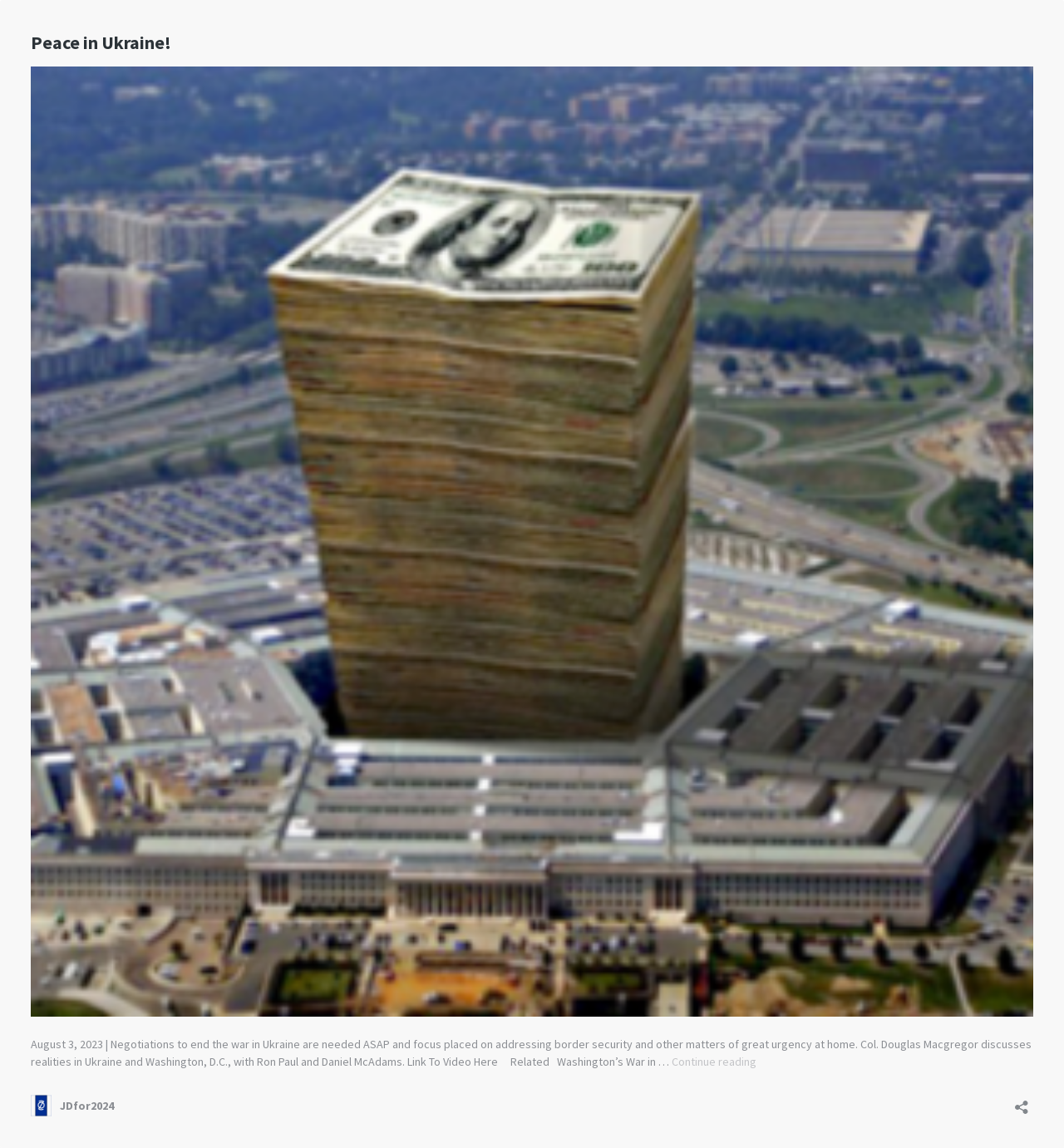What is the purpose of the button?
Carefully examine the image and provide a detailed answer to the question.

The button element has a description 'Open sharing dialog', indicating that its purpose is to open a dialog for sharing the content.